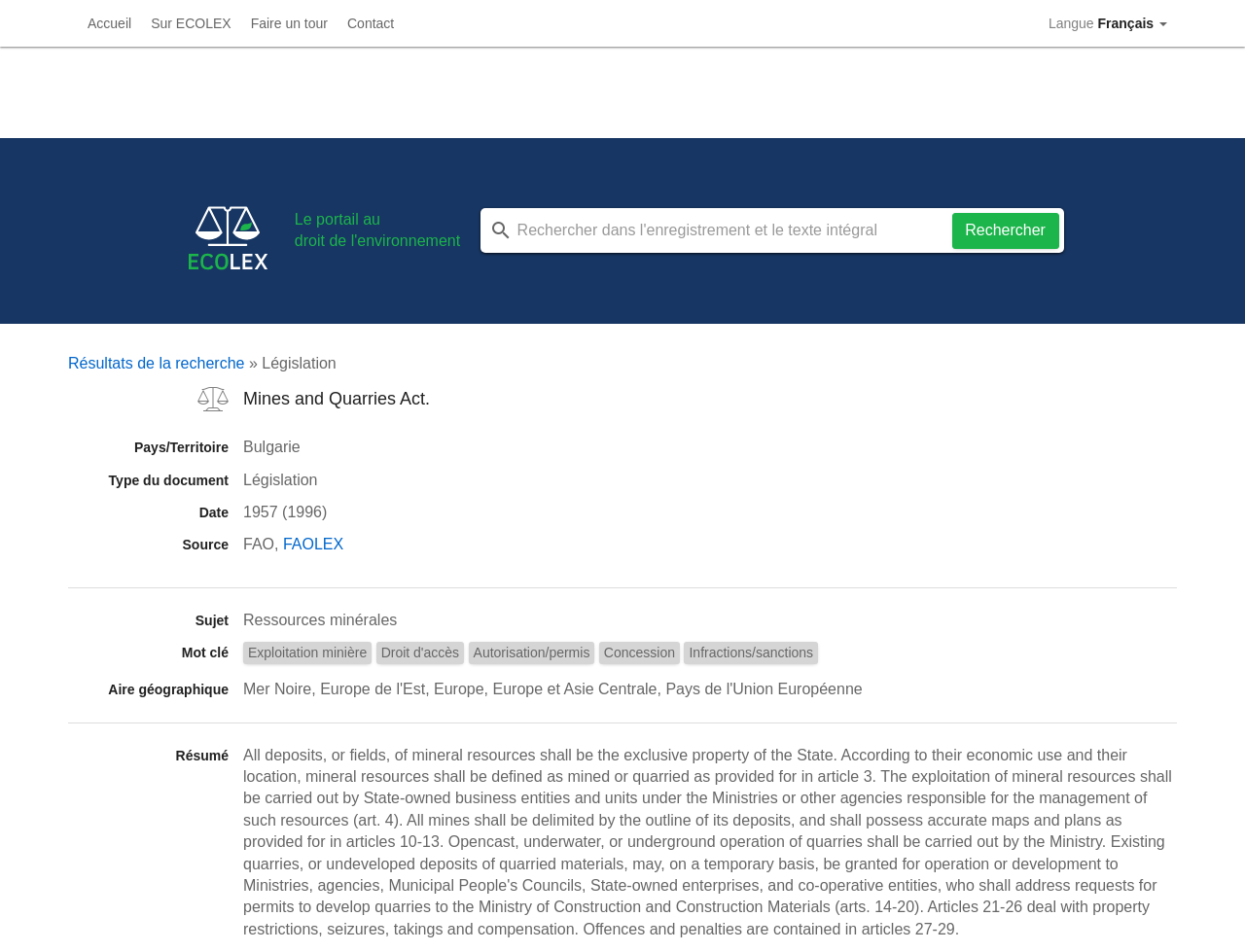Give a one-word or one-phrase response to the question:
What is the subject of the legislation?

Ressources minérales